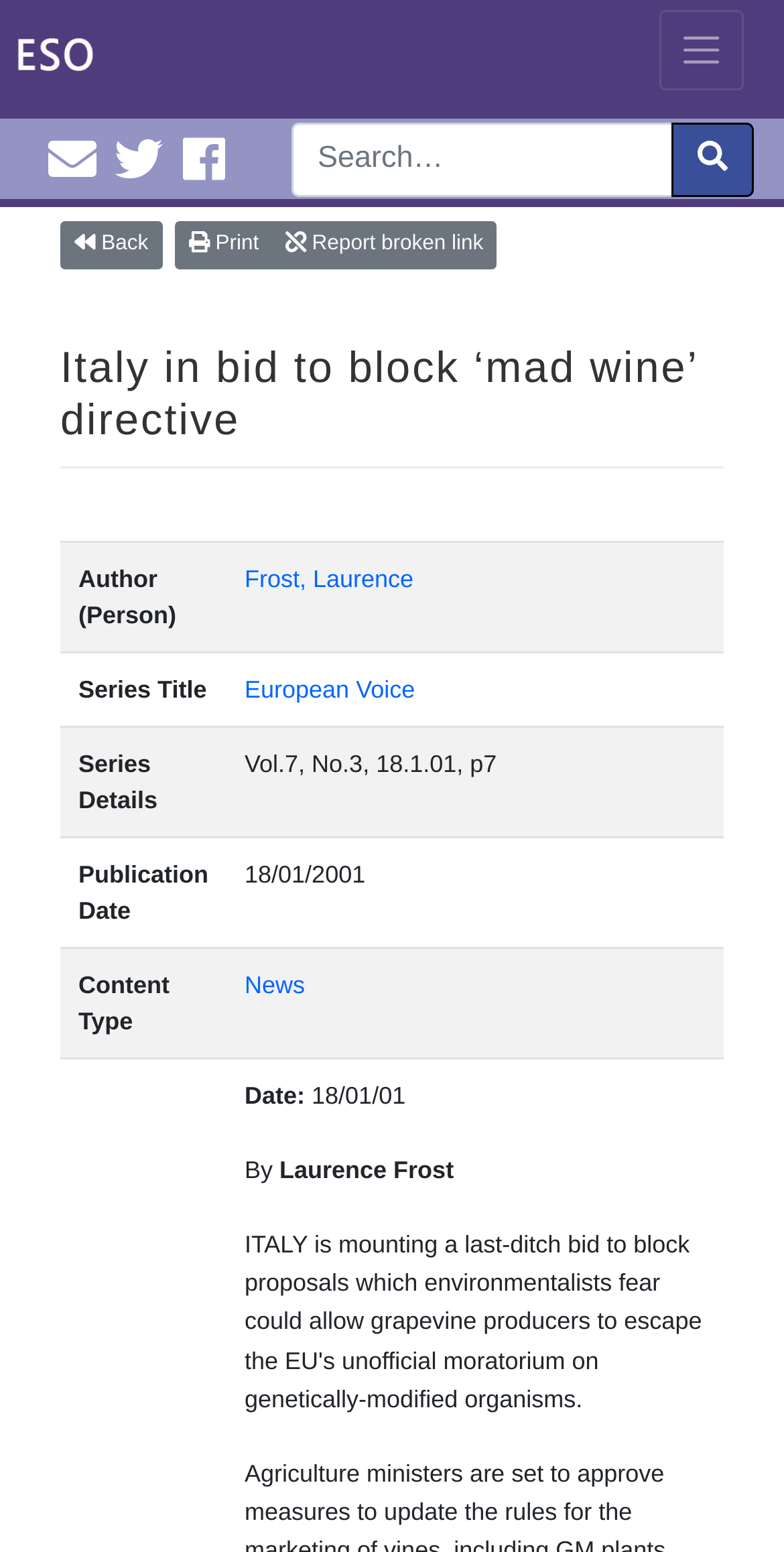Refer to the image and provide an in-depth answer to the question:
What is the author of the article?

I found the answer by looking at the rowheader 'Author (Person)' and the corresponding gridcell, which contains the link 'Frost, Laurence'.